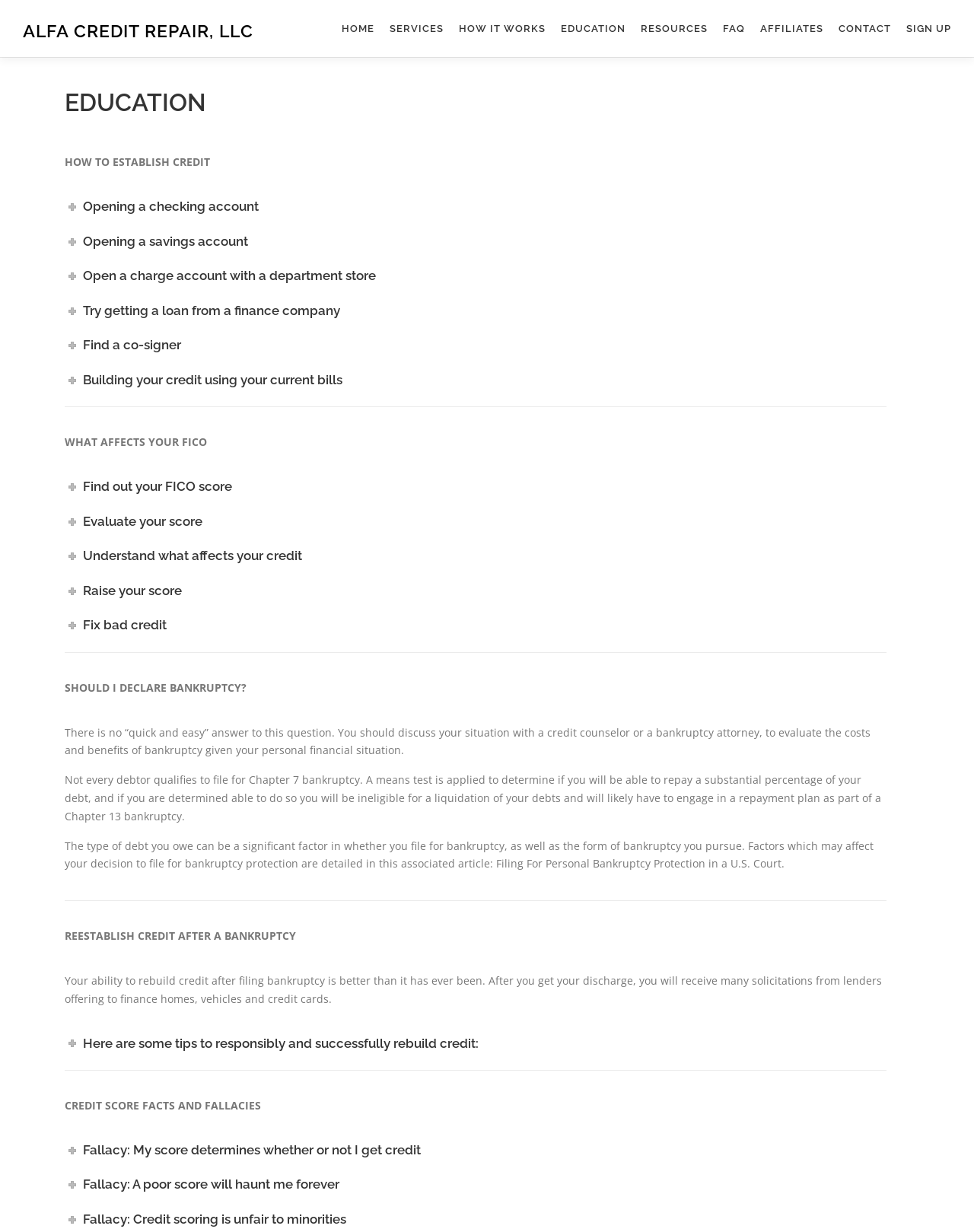Generate a thorough caption detailing the webpage content.

The webpage is an education center for Alfa Credit Repair, LLC. At the top, there is a navigation menu with 10 links: ALFA CREDIT REPAIR, LLC, HOME, SERVICES, HOW IT WORKS, EDUCATION, RESOURCES, FAQ, AFFILIATES, CONTACT, and SIGN UP. 

Below the navigation menu, there is a heading "EDUCATION" followed by a section titled "HOW TO ESTABLISH CREDIT". This section contains six subheadings: "Opening a checking account", "Opening a savings account", "Open a charge account with a department store", "Try getting a loan from a finance company", "Find a co-signer", and "Building your credit using your current bills". 

Next, there is a section titled "WHAT AFFECTS YOUR FICO" with four subheadings: "Find out your FICO score", "Evaluate your score", "Understand what affects your credit", and "Raise your score". 

Following this, there is a section titled "SHOULD I DECLARE BANKRUPTCY?" which contains three paragraphs of text discussing the considerations for declaring bankruptcy. 

Below this, there is a section titled "REESTABLISH CREDIT AFTER A BANKRUPTCY" with two paragraphs of text discussing rebuilding credit after bankruptcy. 

Finally, there is a section titled "CREDIT SCORE FACTS AND FALLACIES" with three subheadings: "Fallacy: My score determines whether or not I get credit", "Fallacy: A poor score will haunt me forever", and "Fallacy: Credit scoring is unfair to minorities".